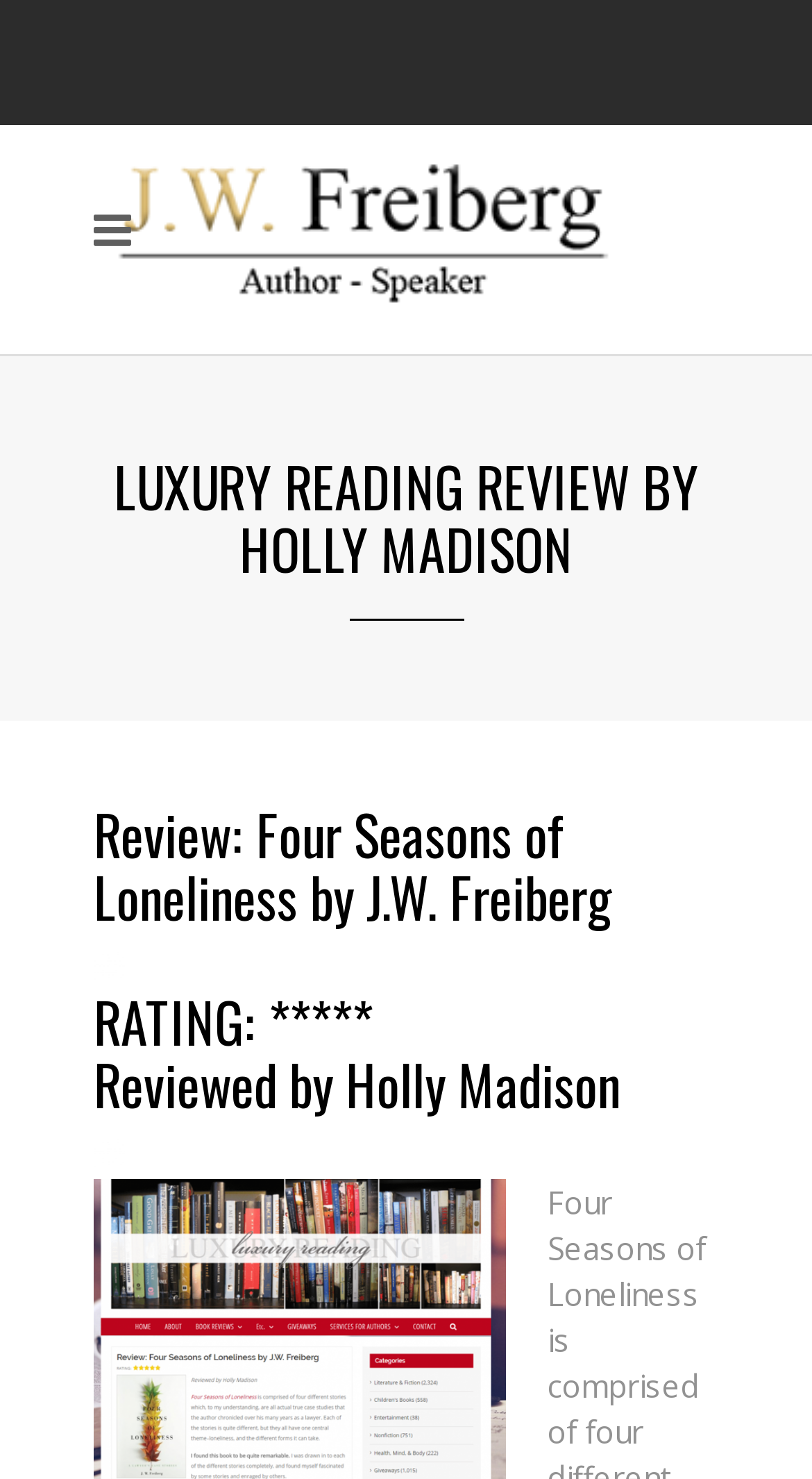What is the rating of the book?
Ensure your answer is thorough and detailed.

I found the answer by looking at the heading 'RATING: ***** Reviewed by Holly Madison' which shows the rating of the book as five stars.